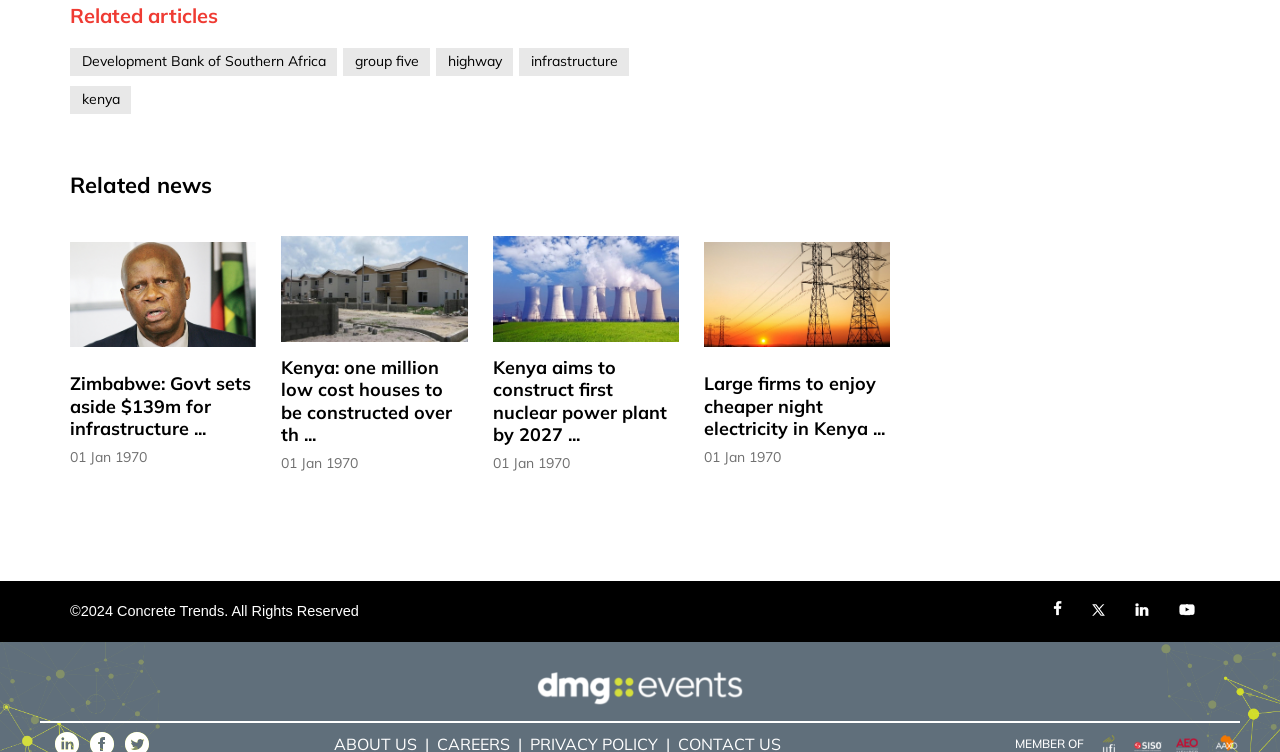What is the date of the article 'Kenya: one million low cost houses to be constructed over th...'?
Please ensure your answer is as detailed and informative as possible.

The date of the article 'Kenya: one million low cost houses to be constructed over th...' is '01 Jan 1970' because the StaticText element '01 Jan 1970' is located below the article link.